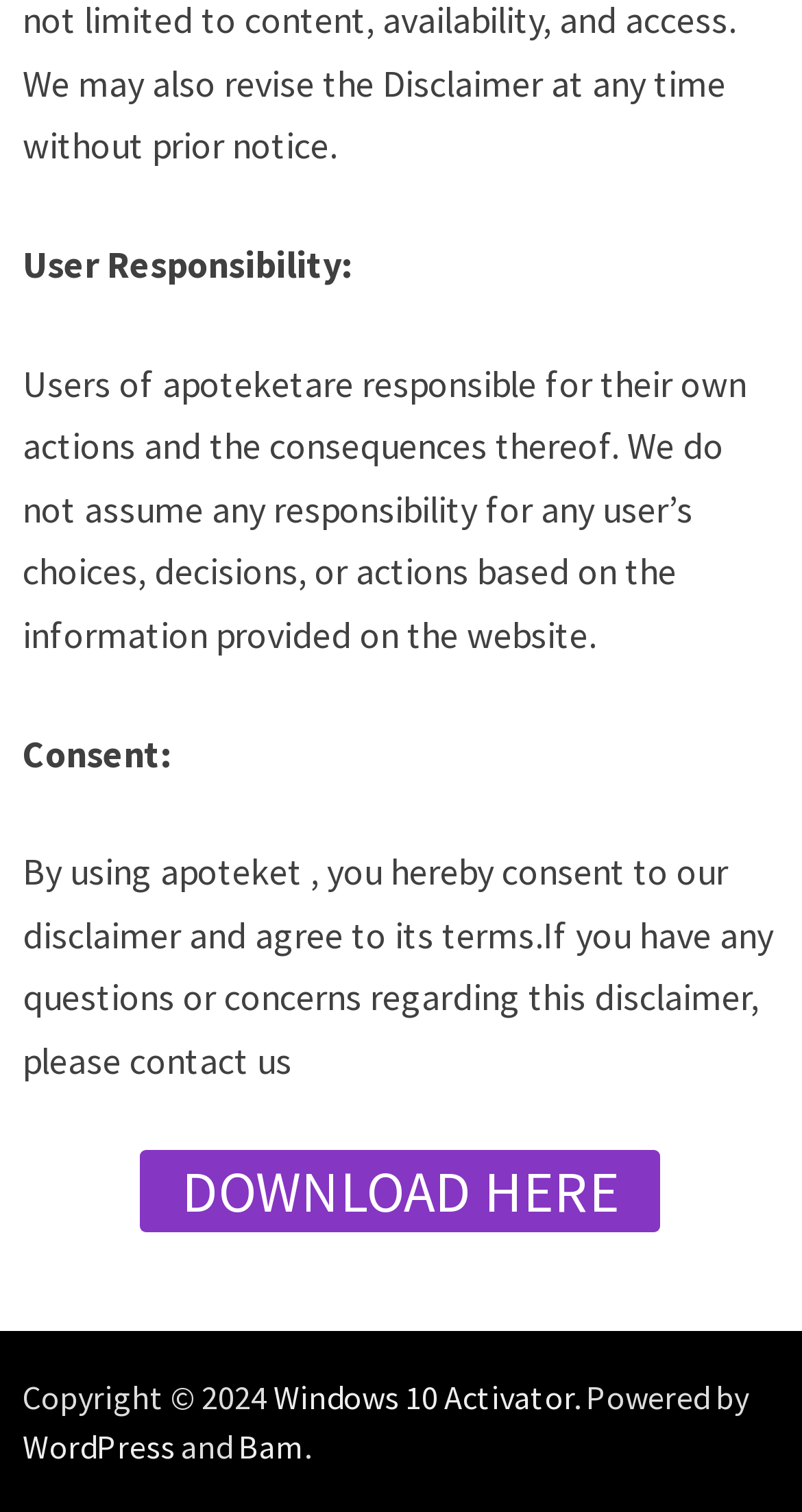What is the purpose of the 'DOWNLOAD HERE' button?
Based on the screenshot, answer the question with a single word or phrase.

to download something